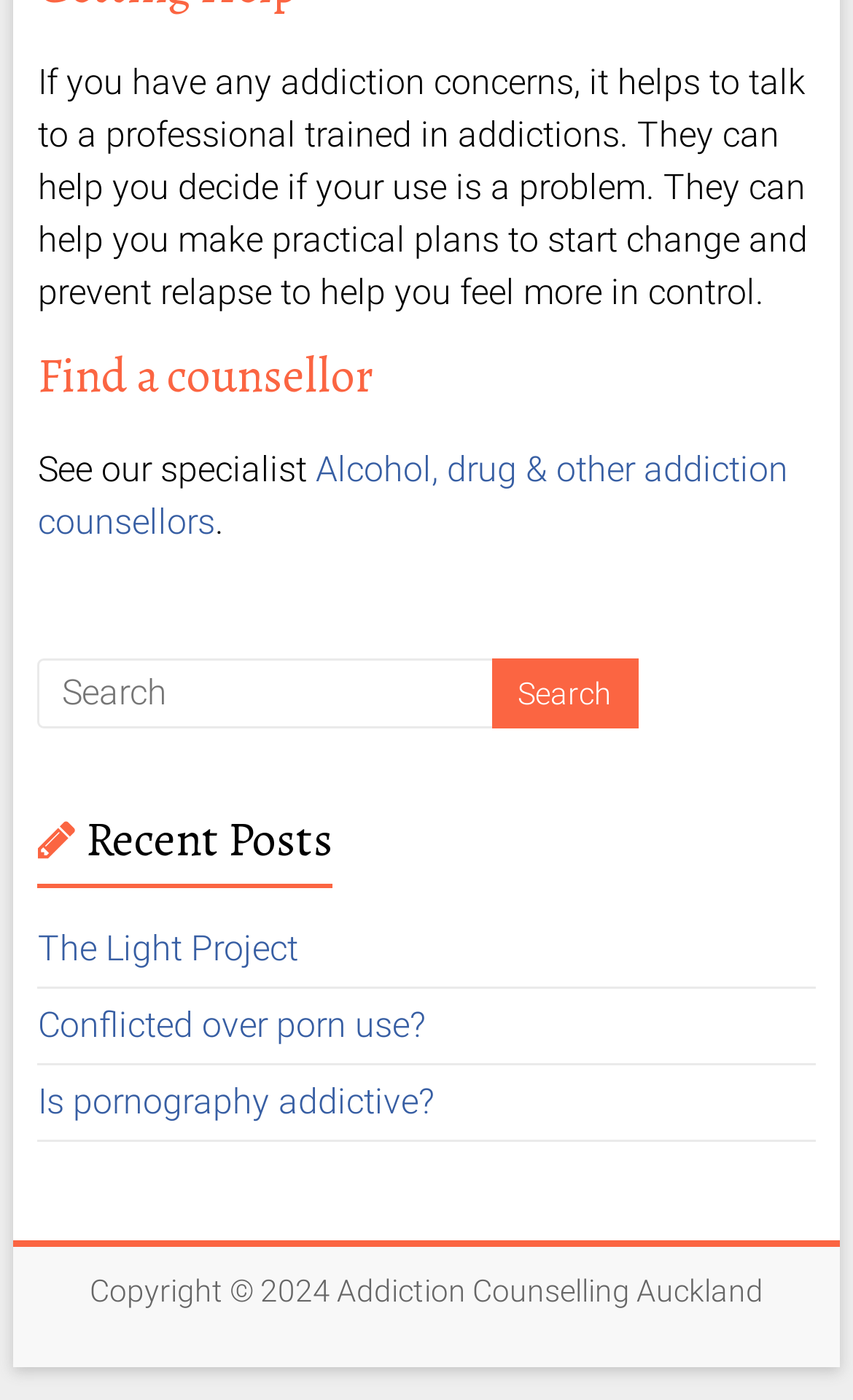What can be found on the webpage?
Please answer the question with as much detail as possible using the screenshot.

The webpage has a section to find a counsellor, with a link to 'Alcohol, drug & other addiction counsellors', and another section showing recent posts, with links to articles such as 'The Light Project' and 'Is pornography addictive?'.